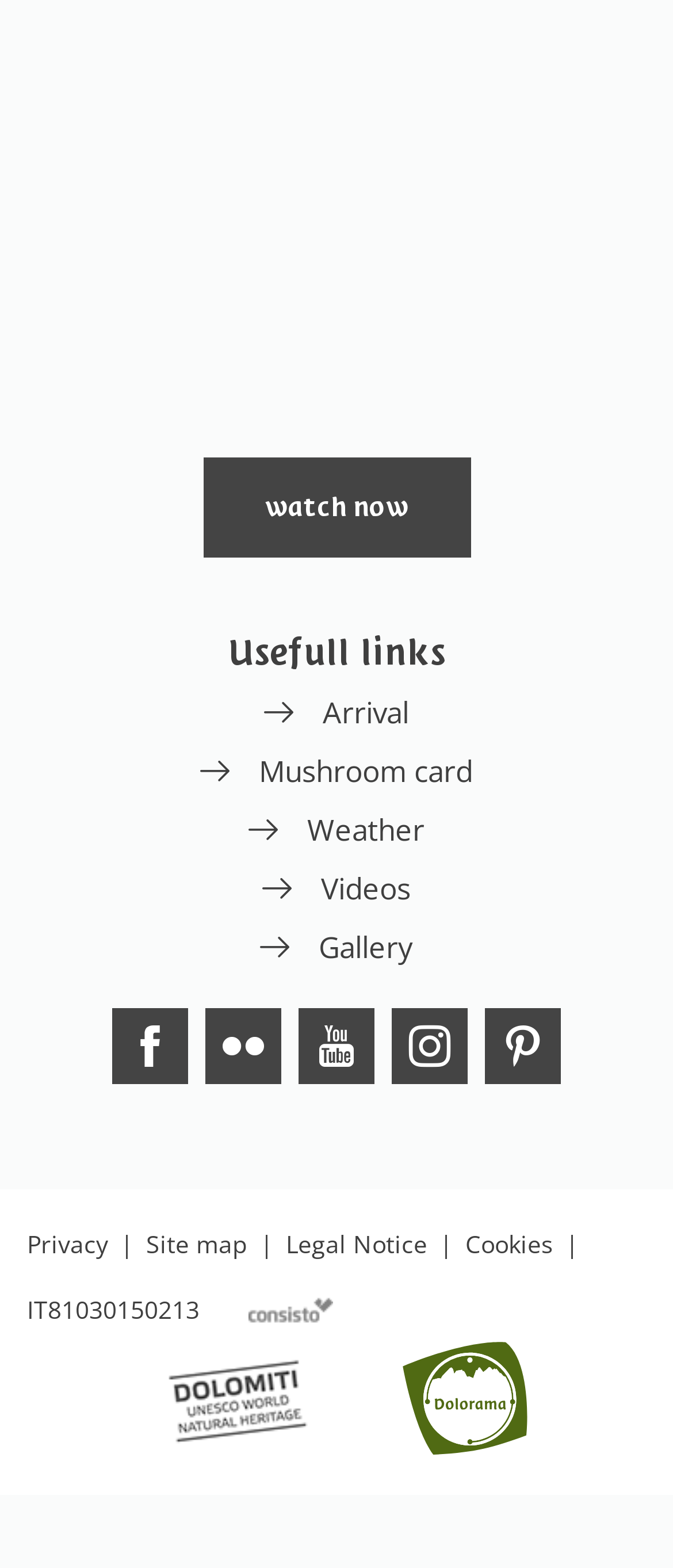Please determine the bounding box coordinates of the area that needs to be clicked to complete this task: 'Learn about Dolomiti Unesco'. The coordinates must be four float numbers between 0 and 1, formatted as [left, top, right, bottom].

[0.217, 0.908, 0.491, 0.934]